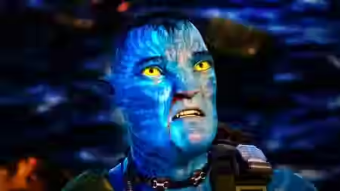Please provide a short answer using a single word or phrase for the question:
What is the character's eye color?

yellow